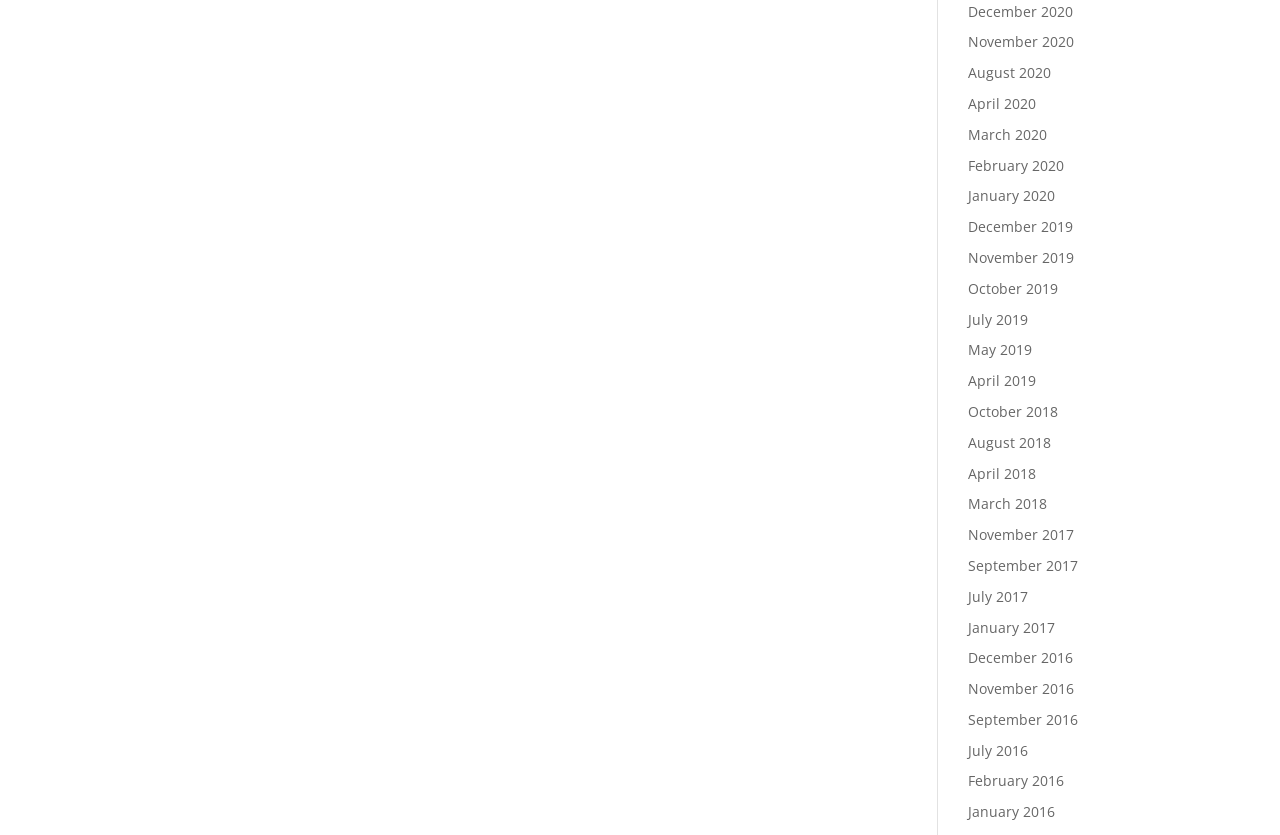Determine the bounding box coordinates of the section I need to click to execute the following instruction: "browse August 2018". Provide the coordinates as four float numbers between 0 and 1, i.e., [left, top, right, bottom].

[0.756, 0.518, 0.821, 0.541]